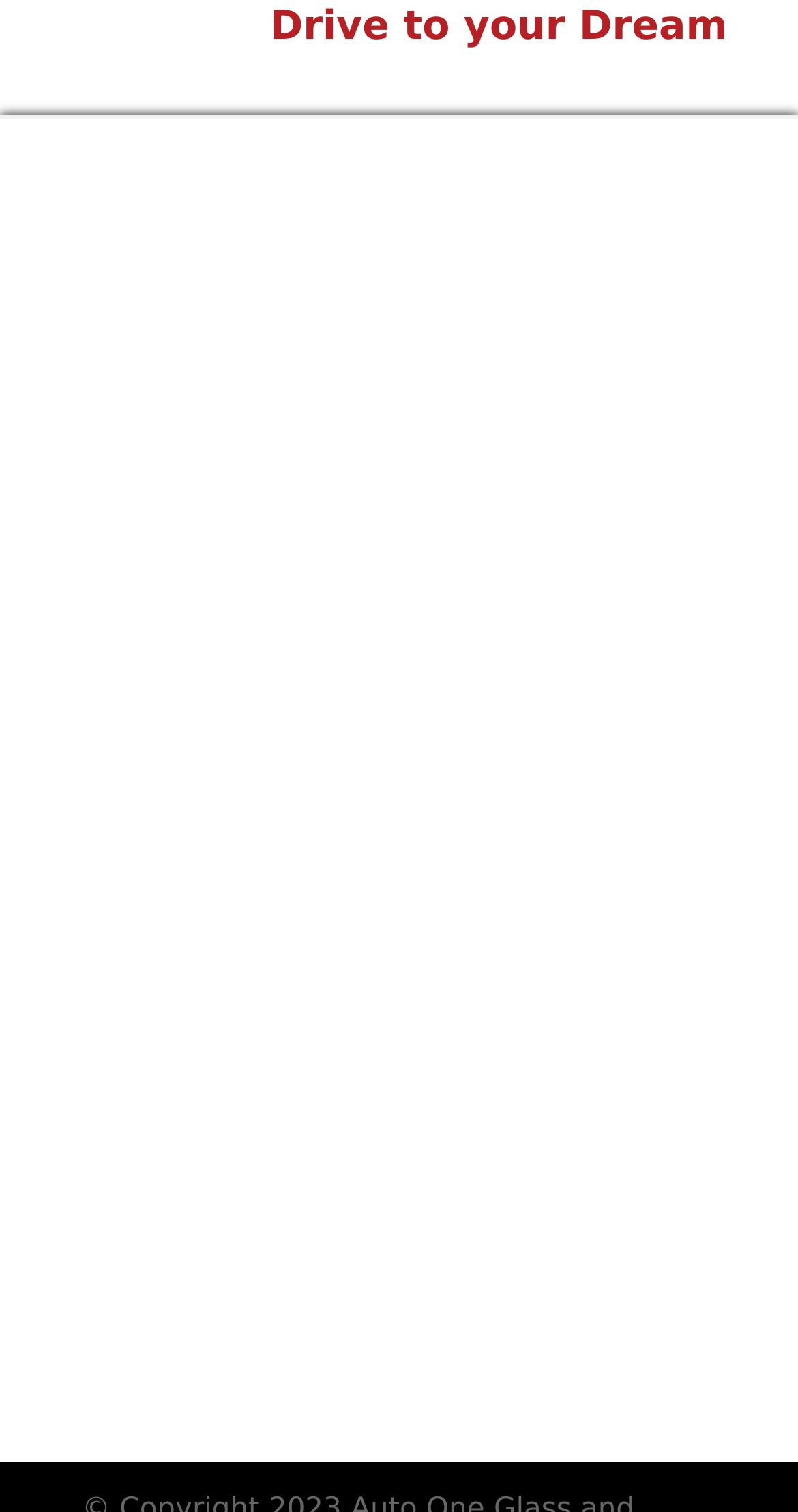Provide your answer in one word or a succinct phrase for the question: 
How many links are under the 'About Auto One' heading?

5